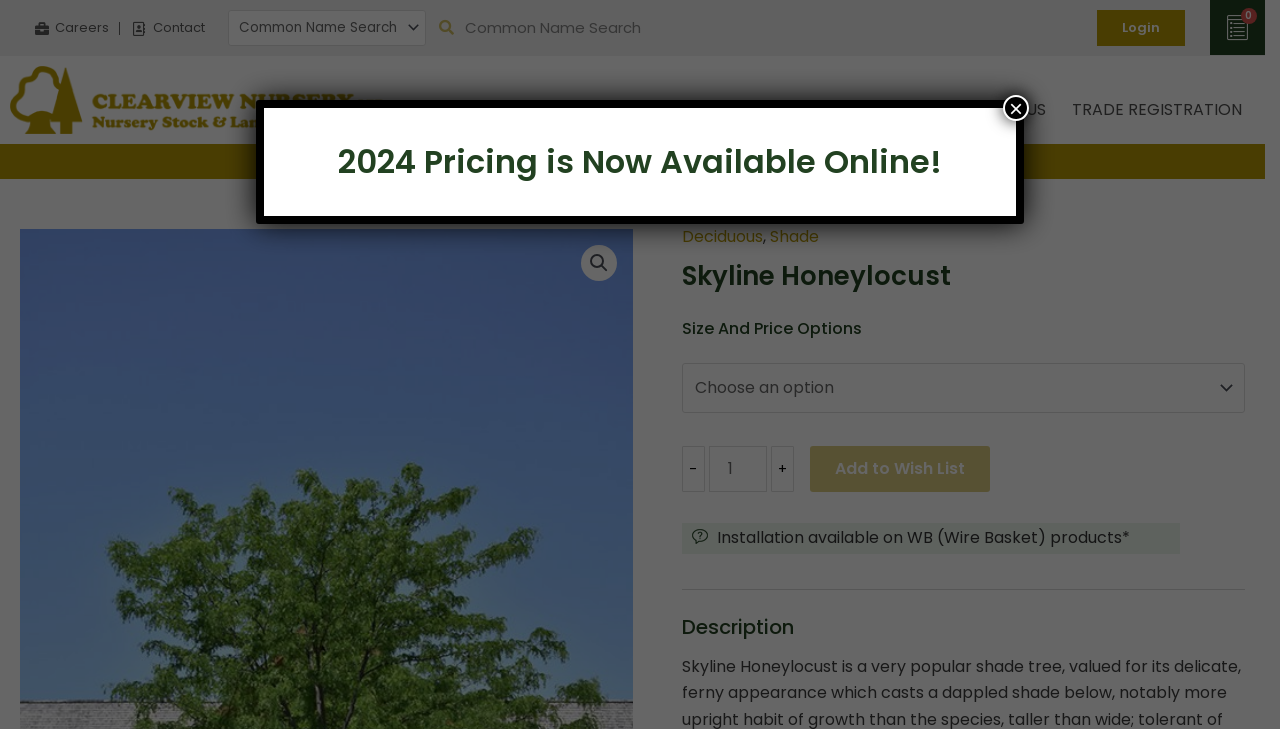Determine the bounding box for the UI element that matches this description: "Add to Wish List".

[0.632, 0.612, 0.773, 0.675]